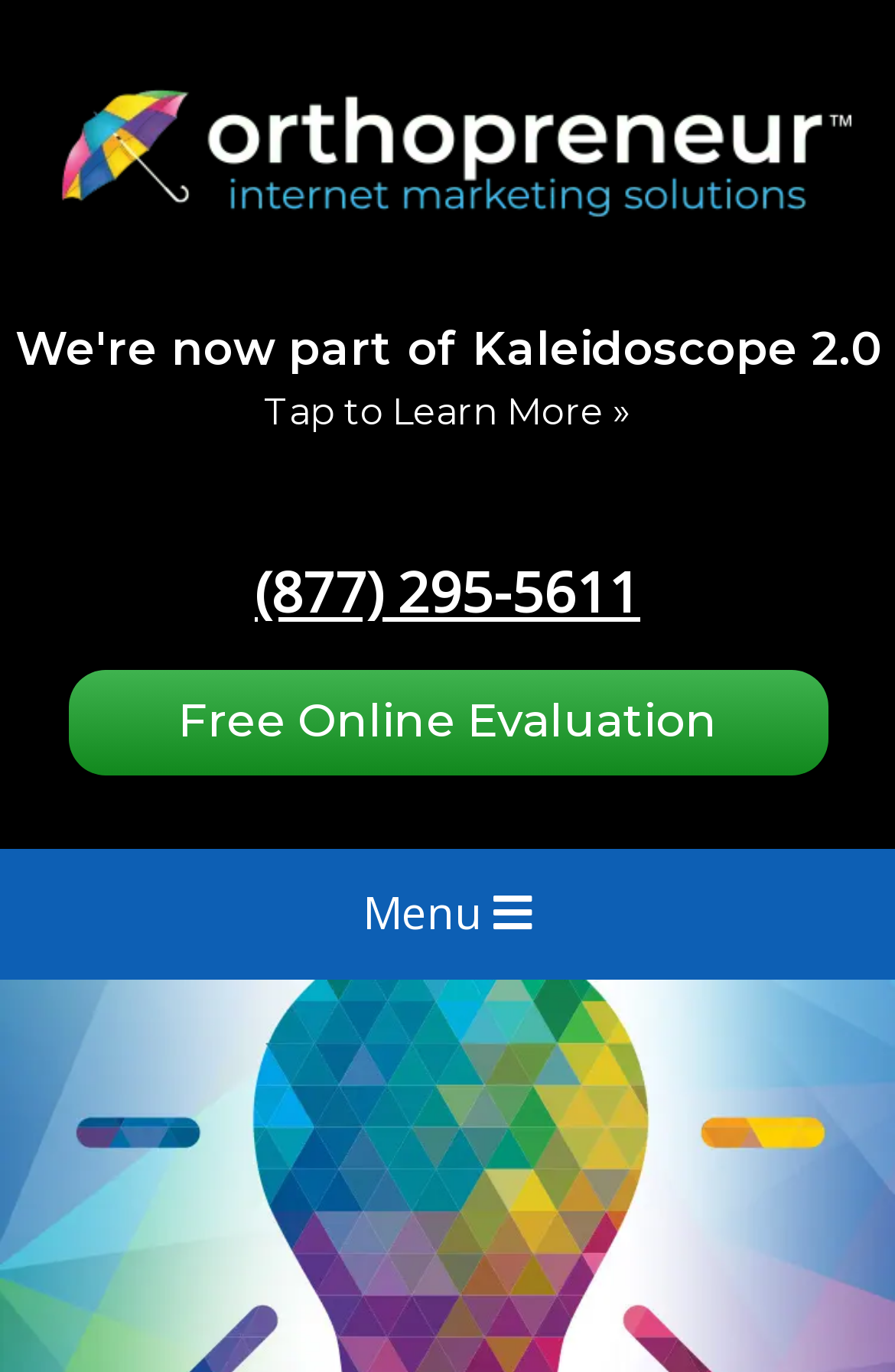How many phone numbers are displayed on the webpage?
Use the screenshot to answer the question with a single word or phrase.

1